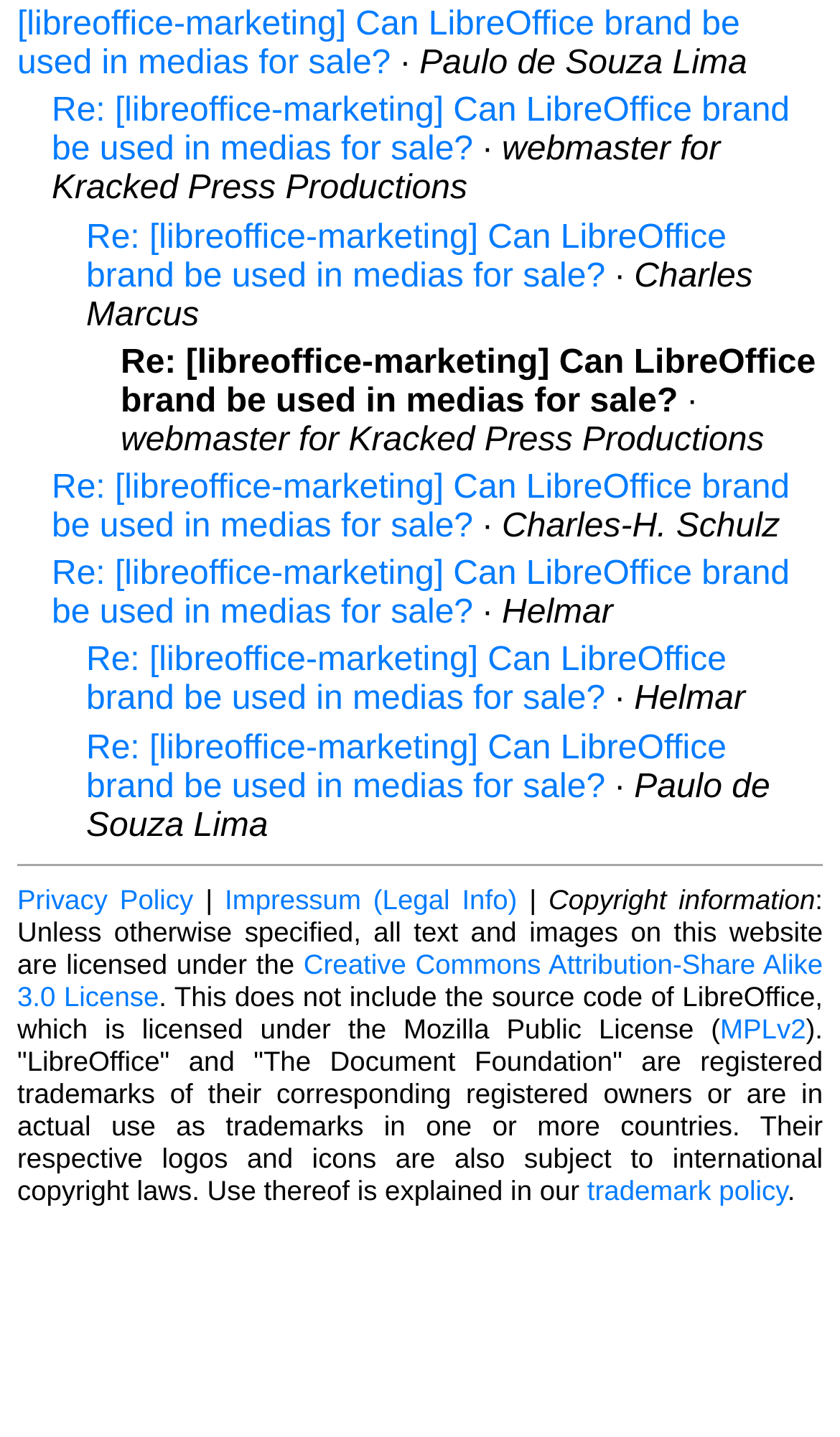What is the topic of the first conversation thread?
Carefully analyze the image and provide a detailed answer to the question.

I determined this by looking at the first link element with the text '[libreoffice-marketing] Can LibreOffice brand be used in medias for sale?' and inferring that it is the topic of the first conversation thread.